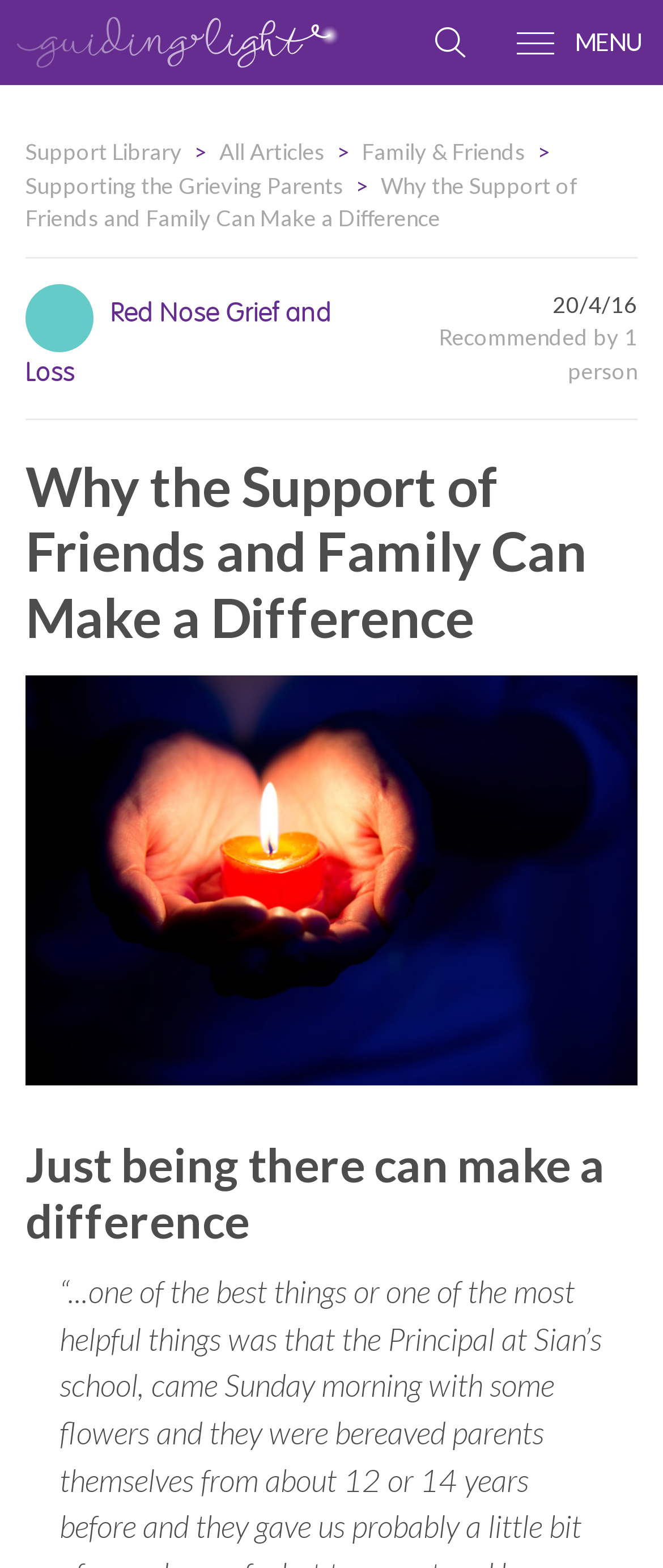Determine the bounding box coordinates for the area that needs to be clicked to fulfill this task: "View the image". The coordinates must be given as four float numbers between 0 and 1, i.e., [left, top, right, bottom].

[0.038, 0.431, 0.962, 0.692]